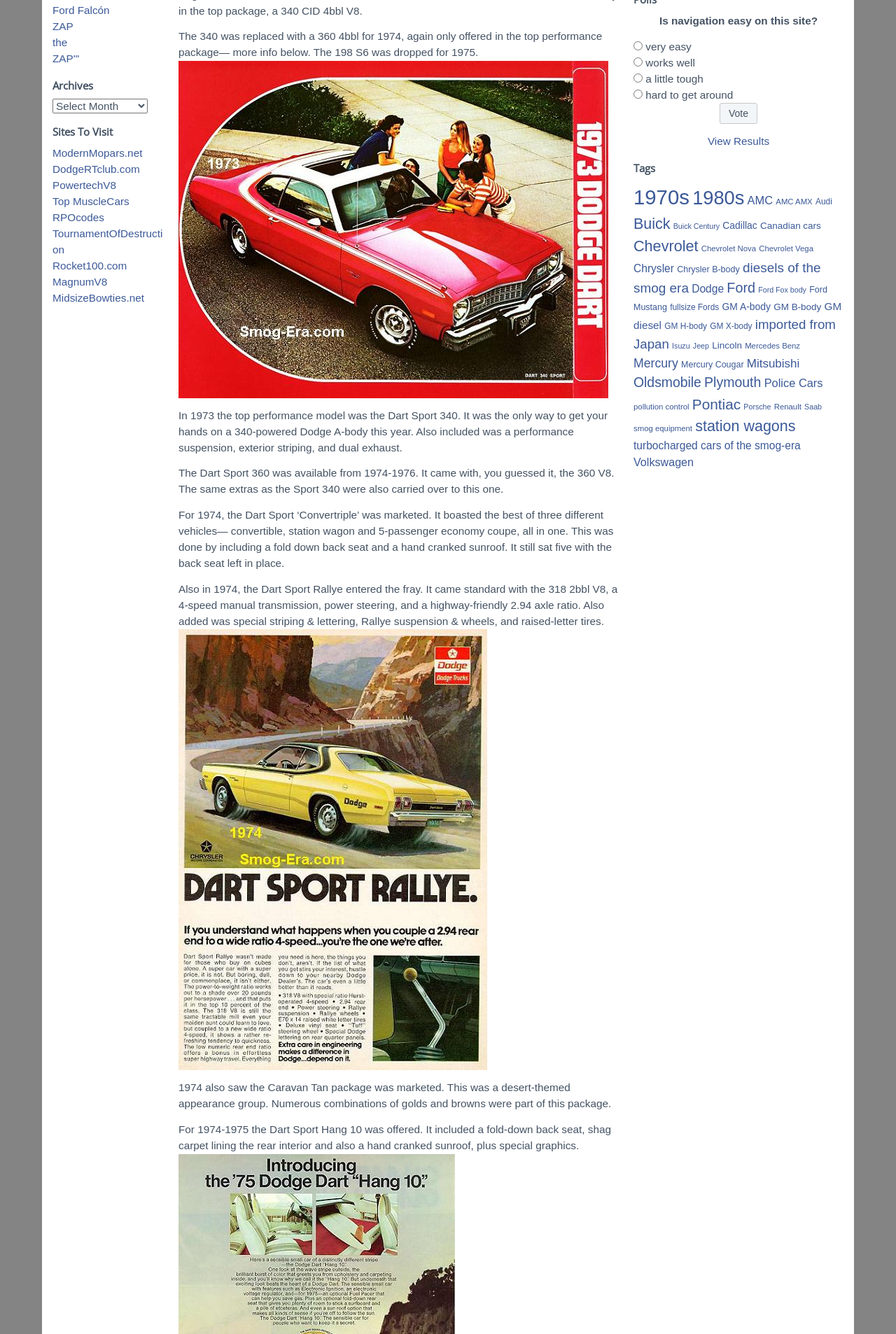Extract the bounding box coordinates for the UI element described as: "Canadian cars".

[0.848, 0.165, 0.916, 0.173]